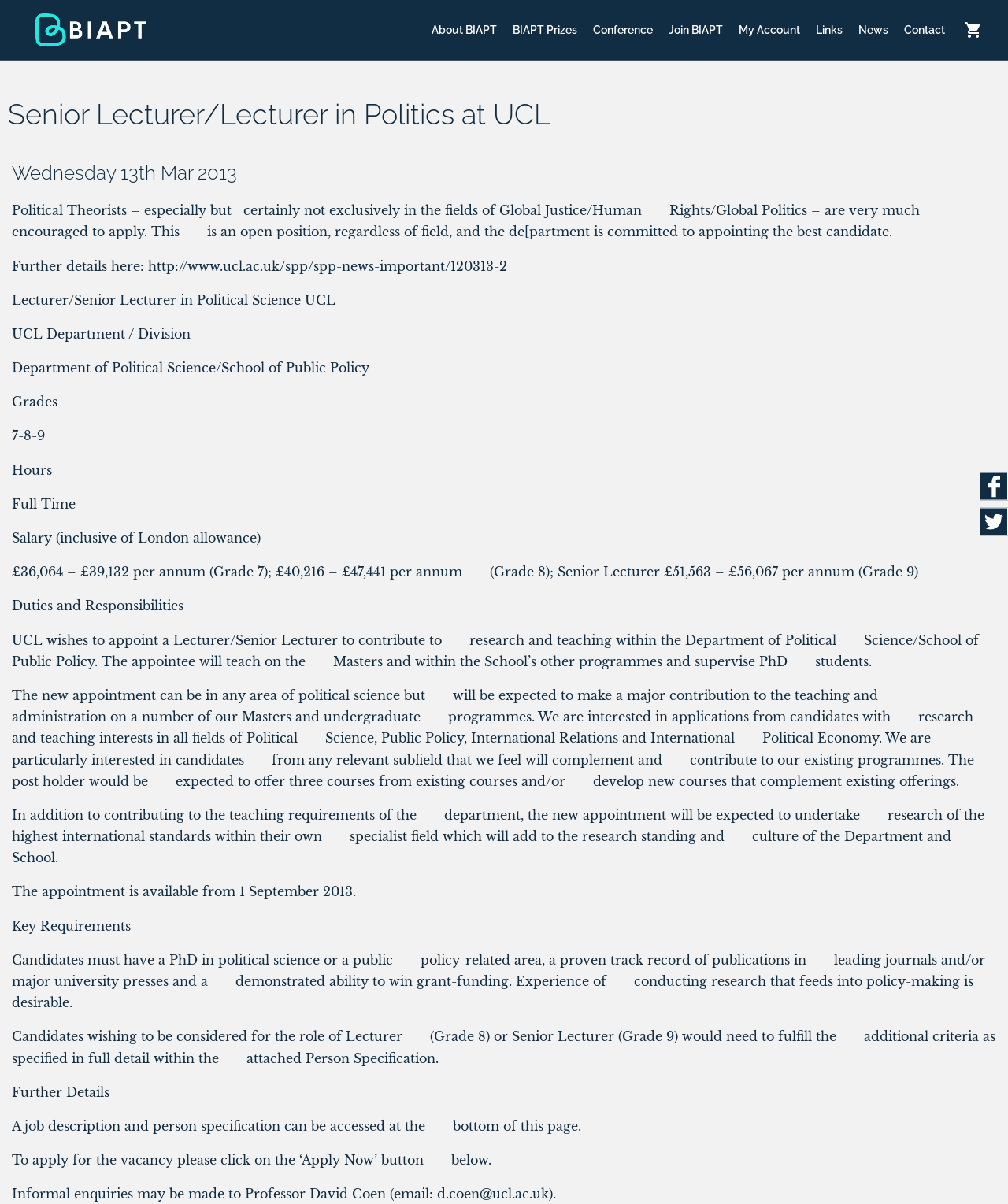Answer succinctly with a single word or phrase:
What is the expected start date for the appointment?

1 September 2013